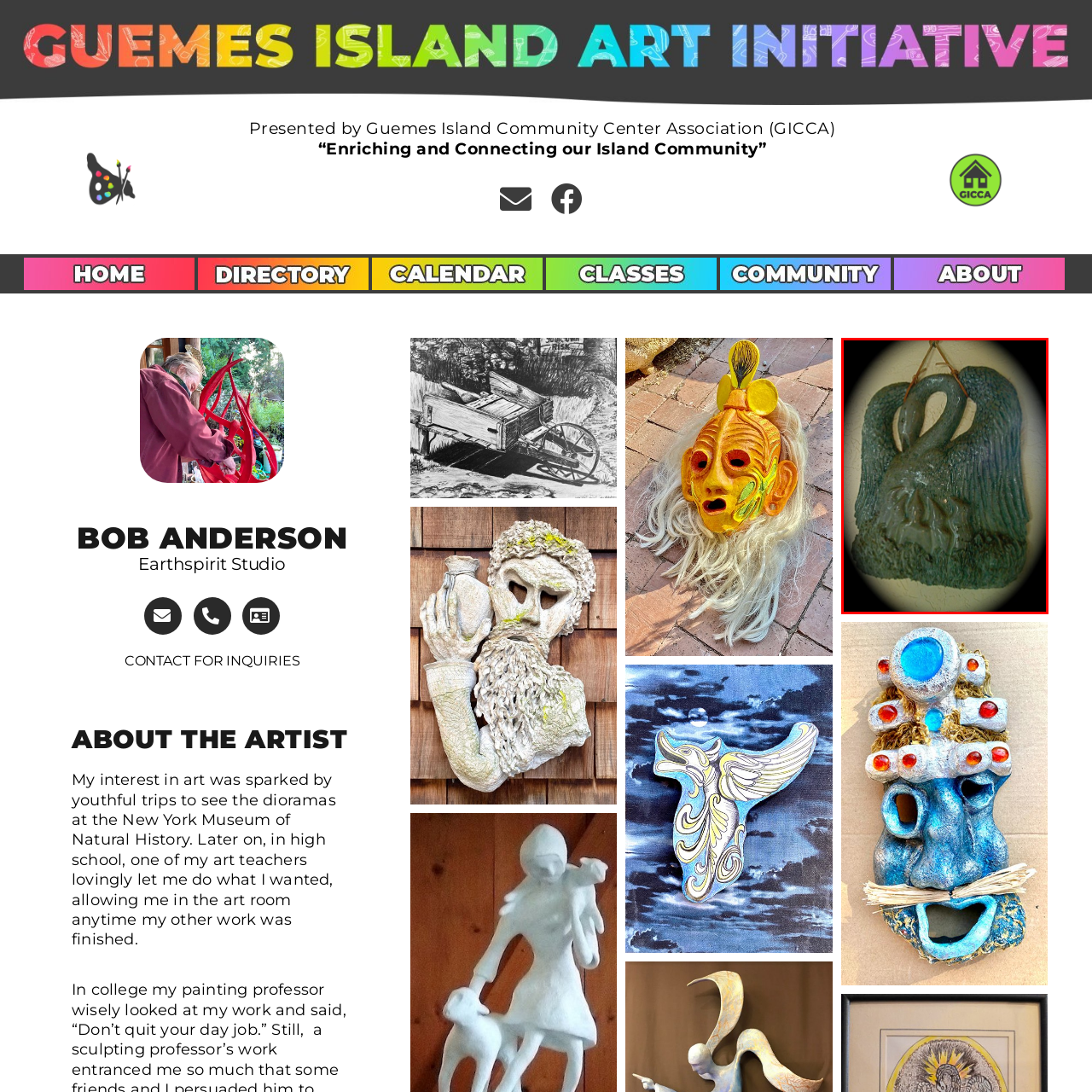Explain in detail what is happening in the image enclosed by the red border.

The image showcases a beautifully crafted sculpture titled "Pelican with Young" by artist Bob Anderson. This piece highlights the intricate details of two pelicans, embodying grace and nurturing through their pose. The sculpture, made with a textured finish, evokes a sense of stunning realism, bringing the elegance of wildlife into the viewer's space. The work is part of a collection featured in the Guemes Island Art Initiative, which aims to enrich and connect the island community through art. The sculpture's aesthetics likely reflect Anderson's inspiration from nature and his artistic journey, marking a significant contribution to contemporary art on Guemes Island.